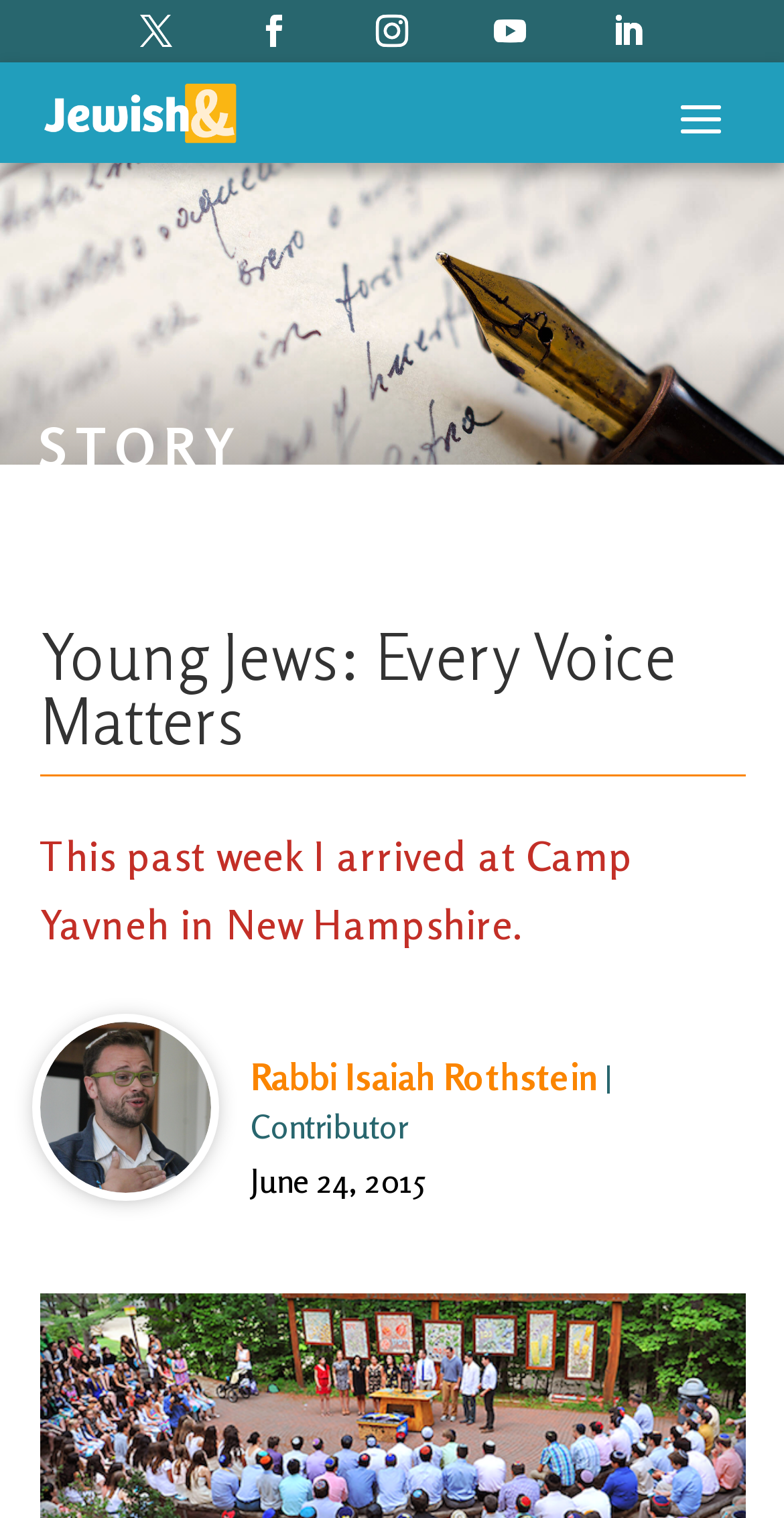Examine the image carefully and respond to the question with a detailed answer: 
What is the title of the story?

I determined the title of the story by looking at the heading element with the text 'Young Jews: Every Voice Matters' which is located below the 'STORY' heading.